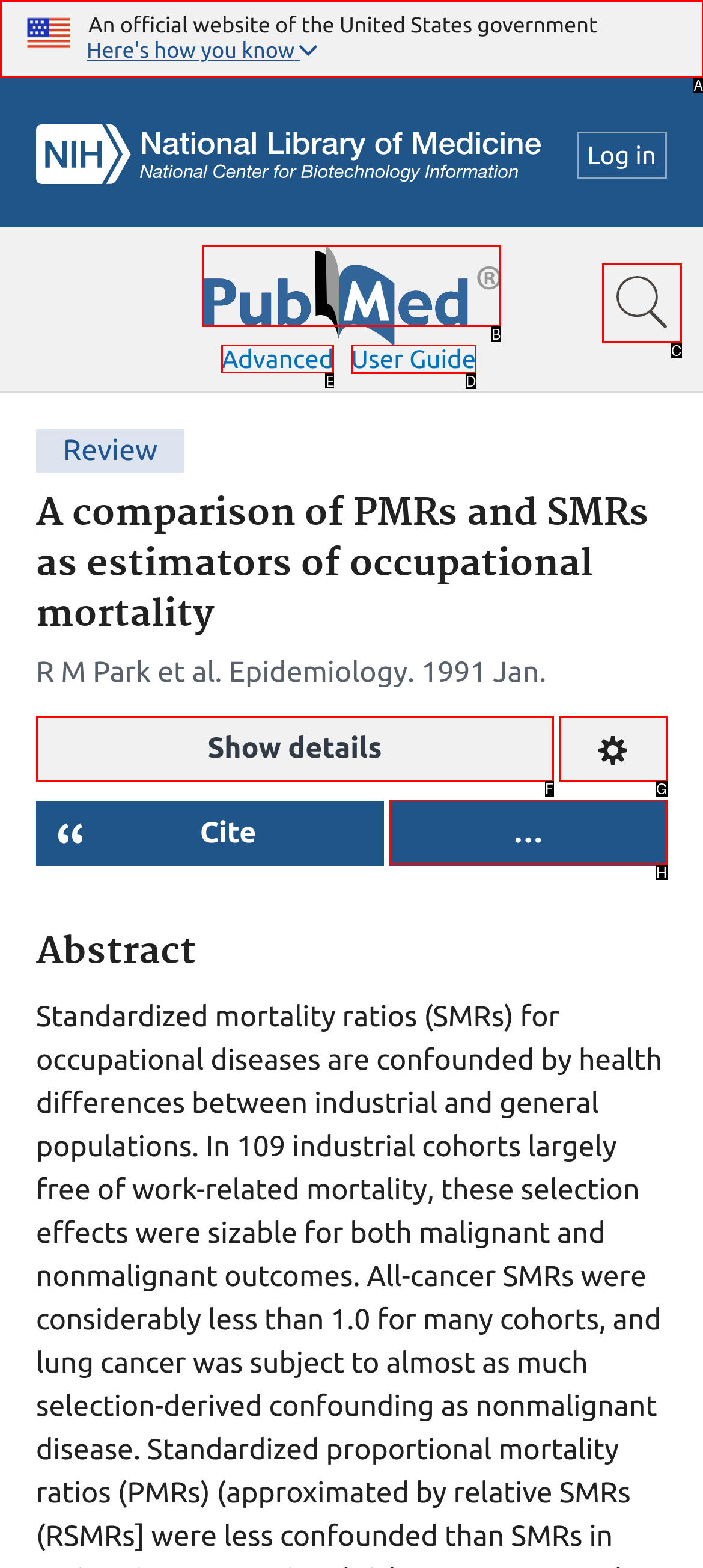Choose the letter of the UI element necessary for this task: Show advanced search options
Answer with the correct letter.

E